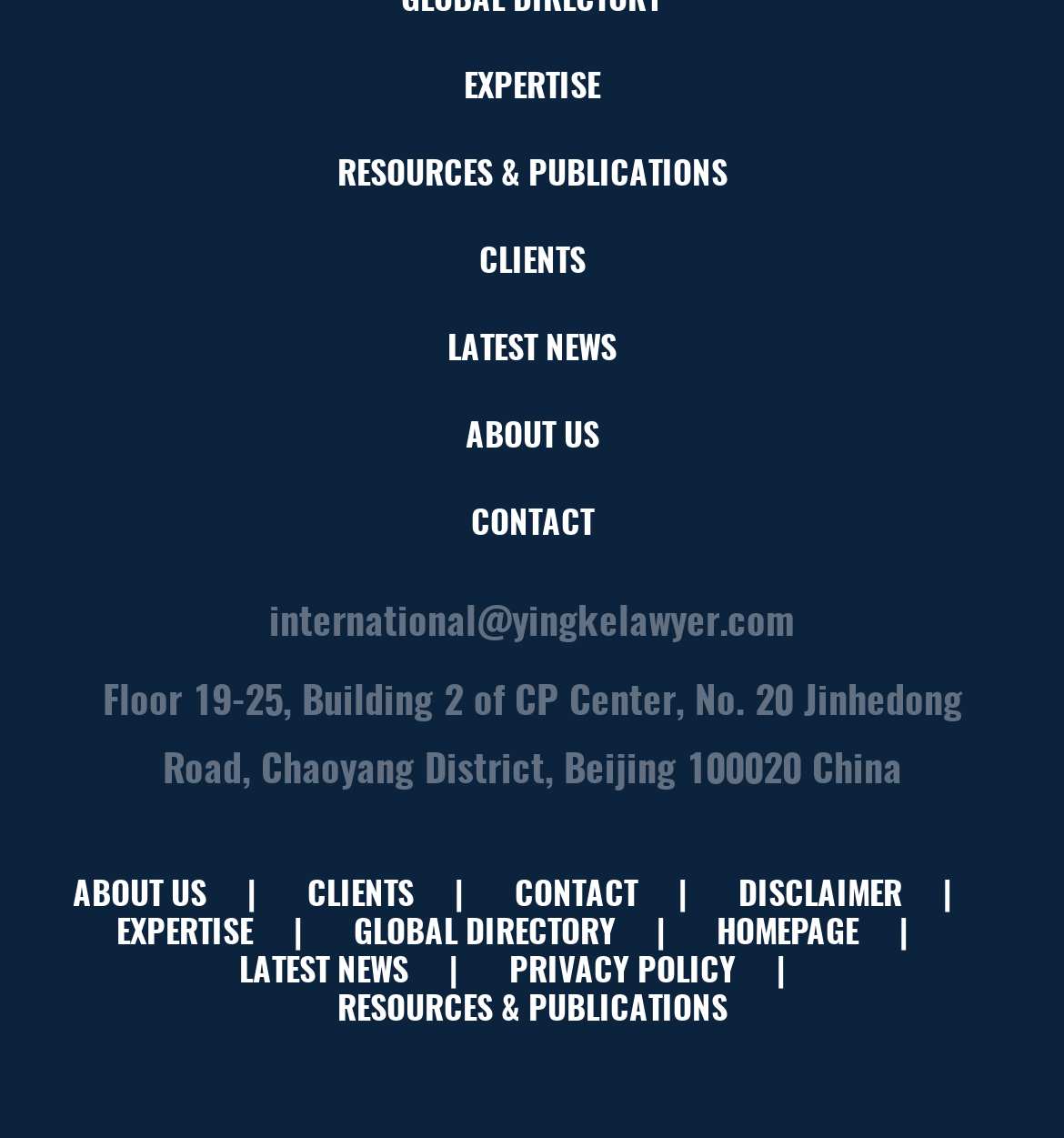Using the provided element description: "Resources & Publications", determine the bounding box coordinates of the corresponding UI element in the screenshot.

[0.317, 0.873, 0.683, 0.902]